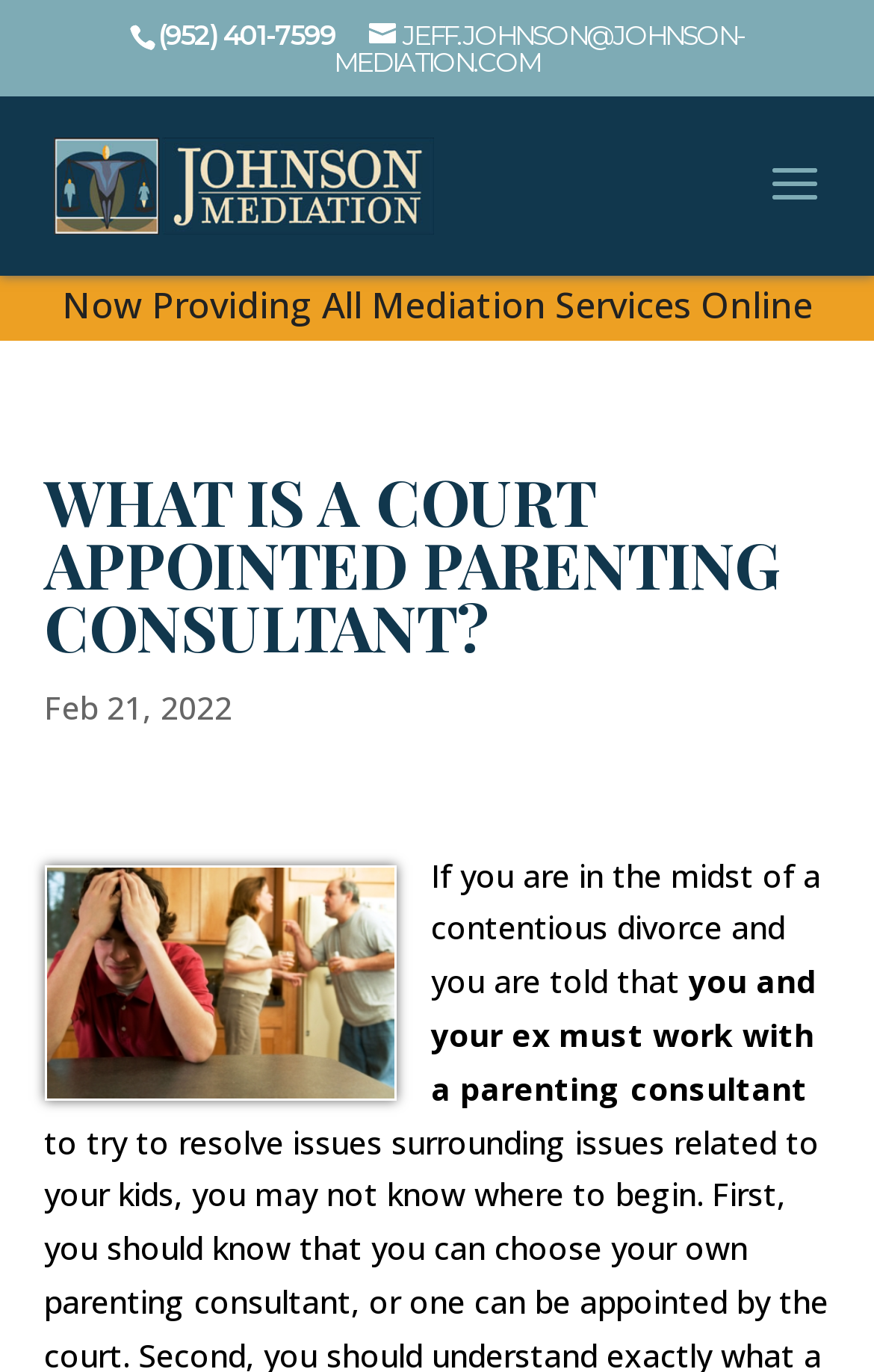Given the element description alt="Johnson Mediation", predict the bounding box coordinates for the UI element in the webpage screenshot. The format should be (top-left x, top-left y, bottom-right x, bottom-right y), and the values should be between 0 and 1.

[0.06, 0.119, 0.498, 0.148]